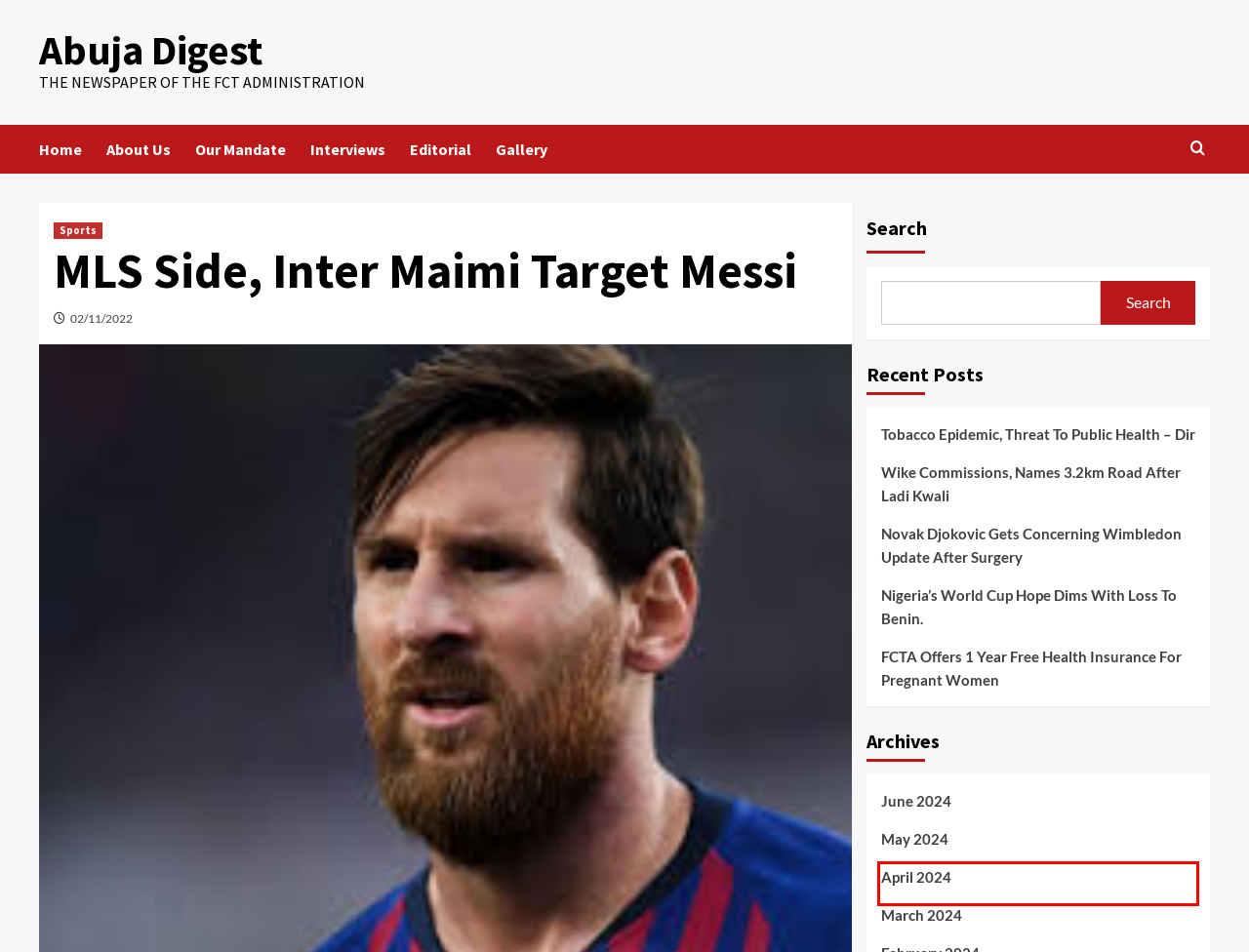Given a screenshot of a webpage featuring a red bounding box, identify the best matching webpage description for the new page after the element within the red box is clicked. Here are the options:
A. June 2024 – Abuja Digest
B. Sports – Abuja Digest
C. April 2024 – Abuja Digest
D. Wike Commissions, Names 3.2km Road After Ladi Kwali – Abuja Digest
E. About Us – Abuja Digest
F. Tobacco Epidemic, Threat To Public Health – Dir – Abuja Digest
G. Abuja Digest – The Newspaper of the FCT Administration
H. Our Mandate – Abuja Digest

C